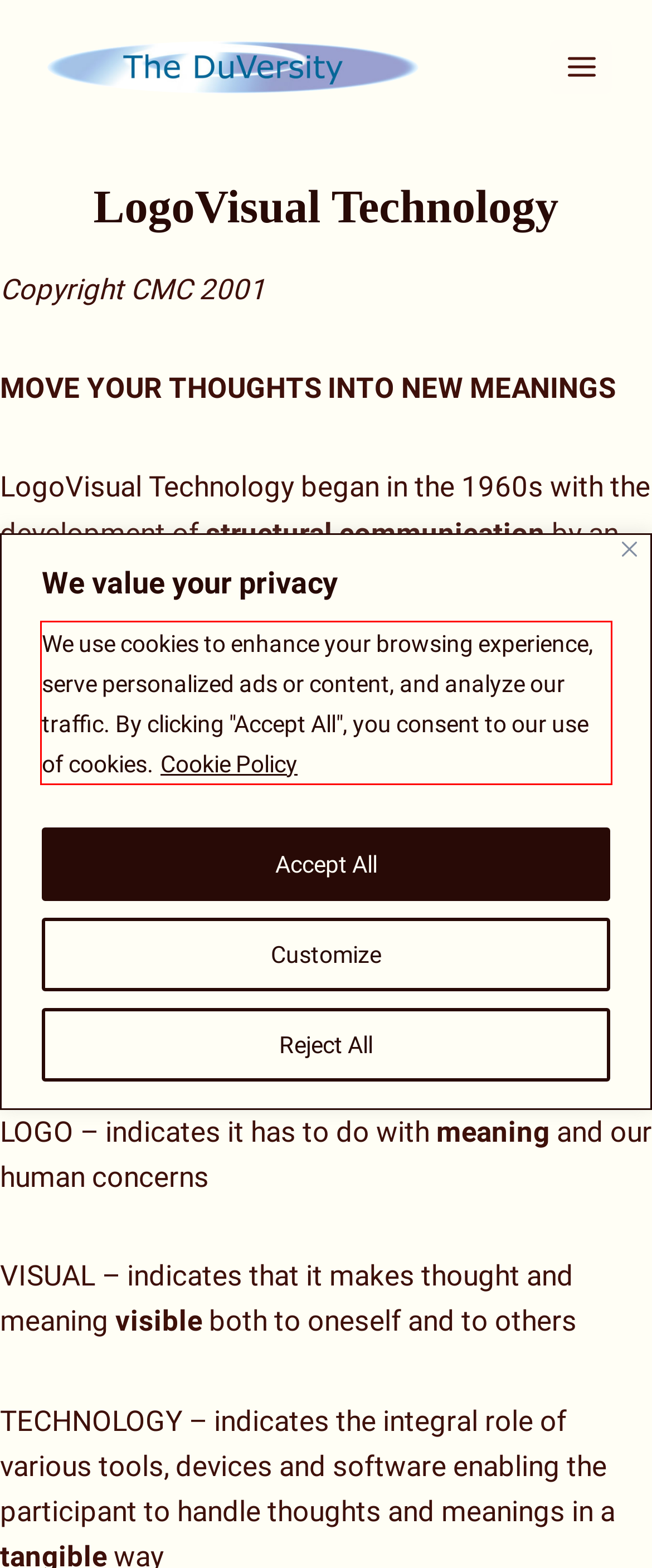Using the webpage screenshot, recognize and capture the text within the red bounding box.

We use cookies to enhance your browsing experience, serve personalized ads or content, and analyze our traffic. By clicking "Accept All", you consent to our use of cookies. Cookie Policy